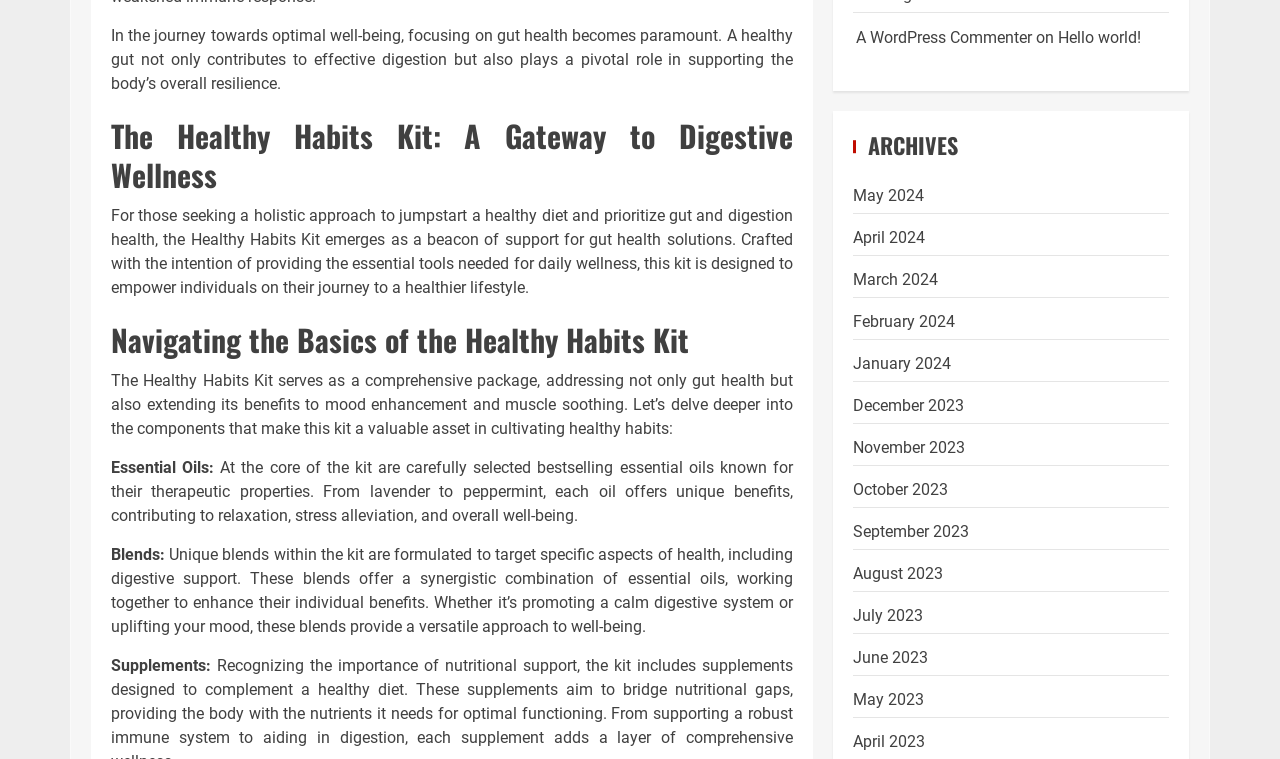Identify the bounding box coordinates for the UI element described as follows: March 2024. Use the format (top-left x, top-left y, bottom-right x, bottom-right y) and ensure all values are floating point numbers between 0 and 1.

[0.666, 0.356, 0.733, 0.381]